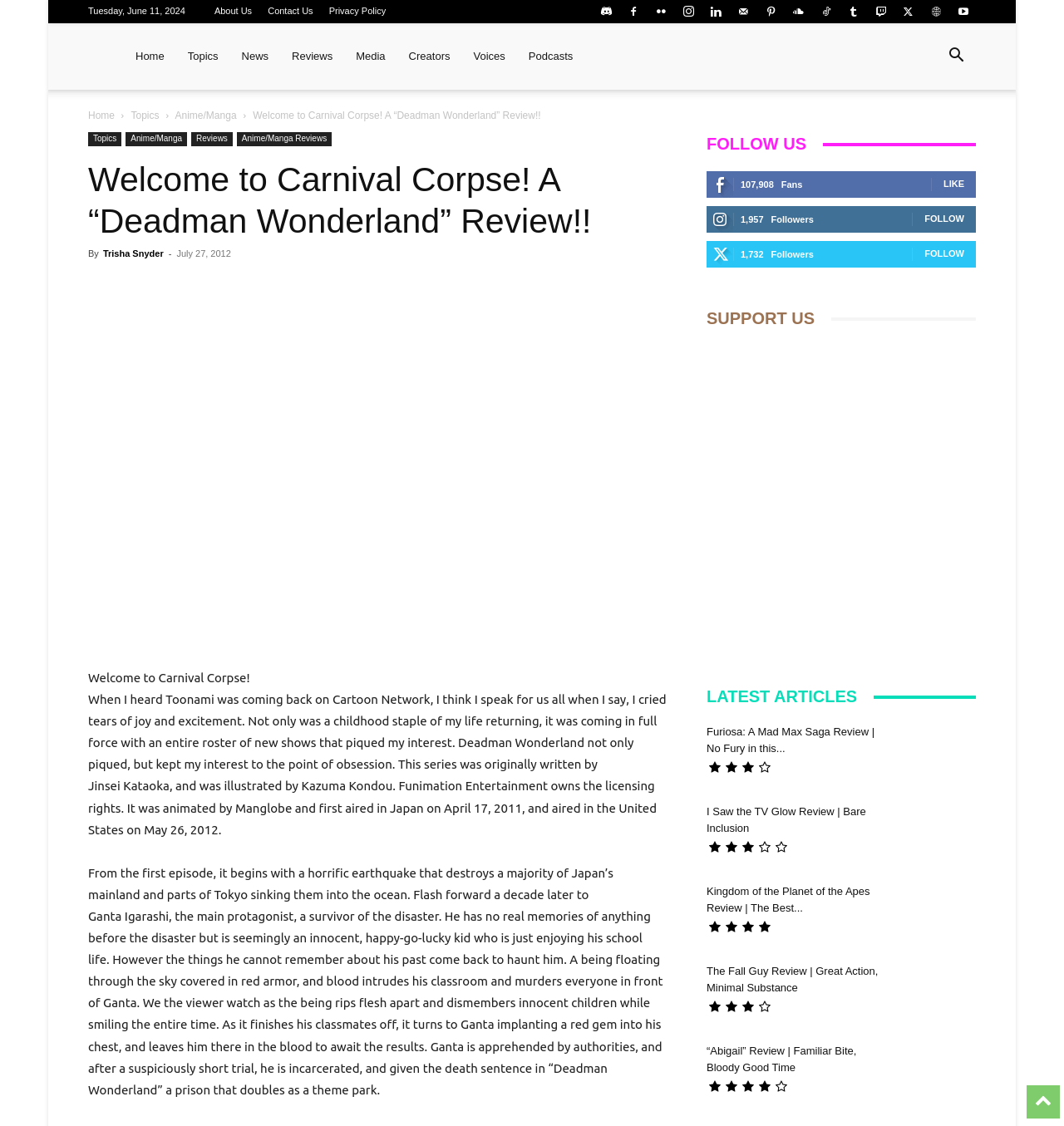What is the name of the company that owns the licensing rights to the series?
Answer with a single word or short phrase according to what you see in the image.

Funimation Entertainment